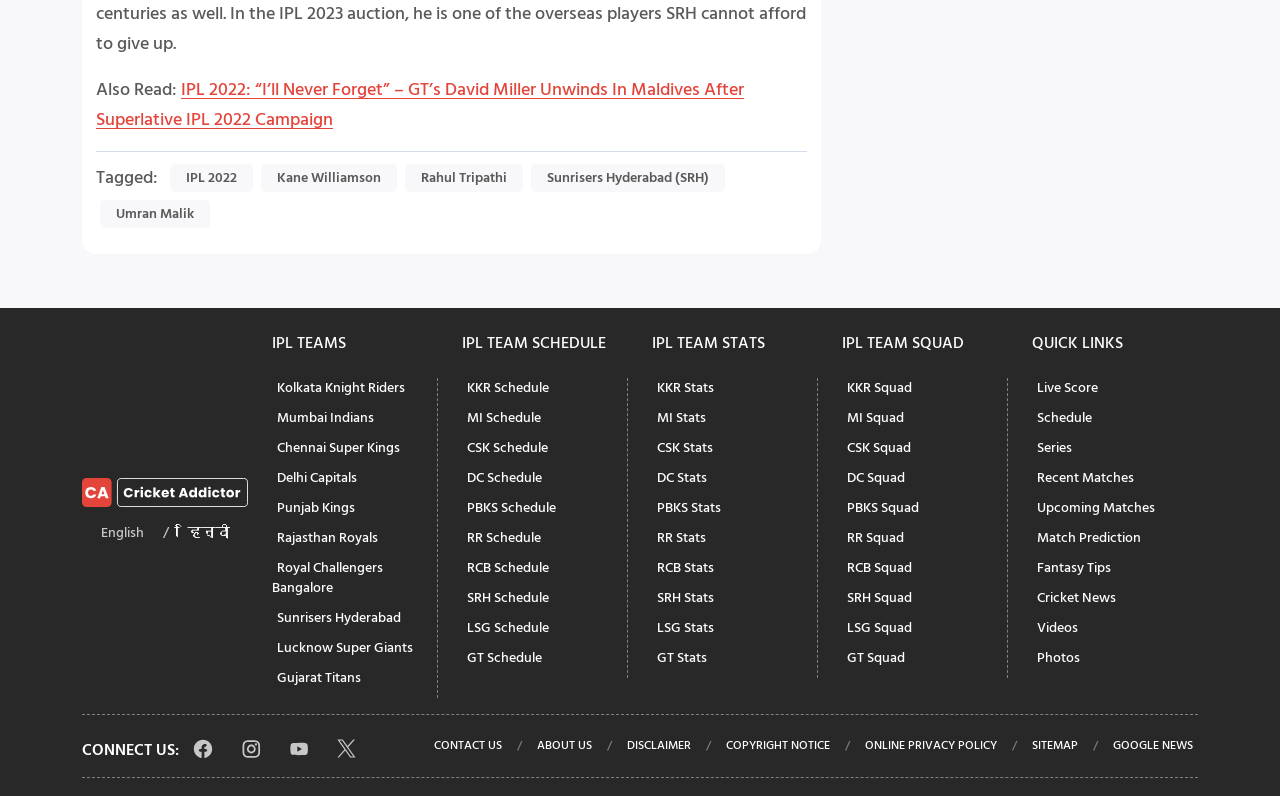How many IPL teams are listed on this webpage?
Kindly offer a detailed explanation using the data available in the image.

I counted the number of links under the 'IPL TEAMS' heading and found that there are 10 teams listed, including Kolkata Knight Riders, Mumbai Indians, Chennai Super Kings, and so on.